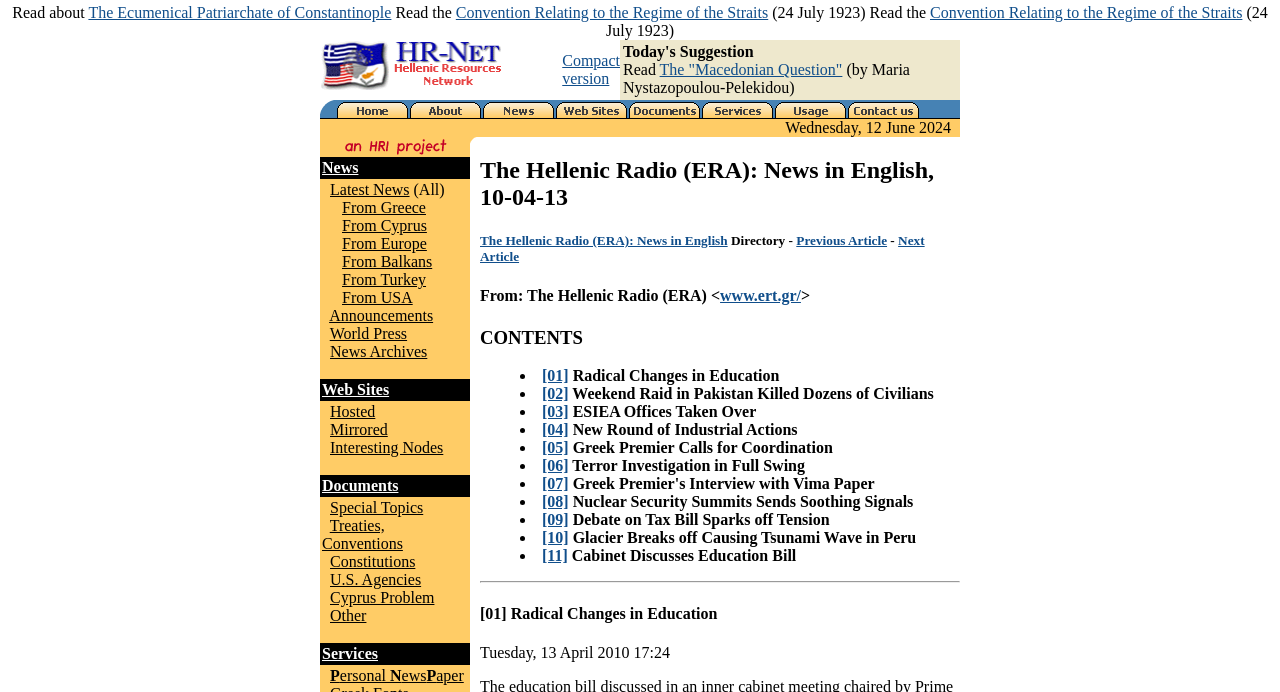Using the provided description The Ecumenical Patriarchate of Constantinople, find the bounding box coordinates for the UI element. Provide the coordinates in (top-left x, top-left y, bottom-right x, bottom-right y) format, ensuring all values are between 0 and 1.

[0.069, 0.006, 0.306, 0.03]